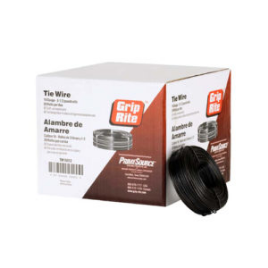What languages are the labels on the box?
Look at the screenshot and respond with a single word or phrase.

English and Spanish